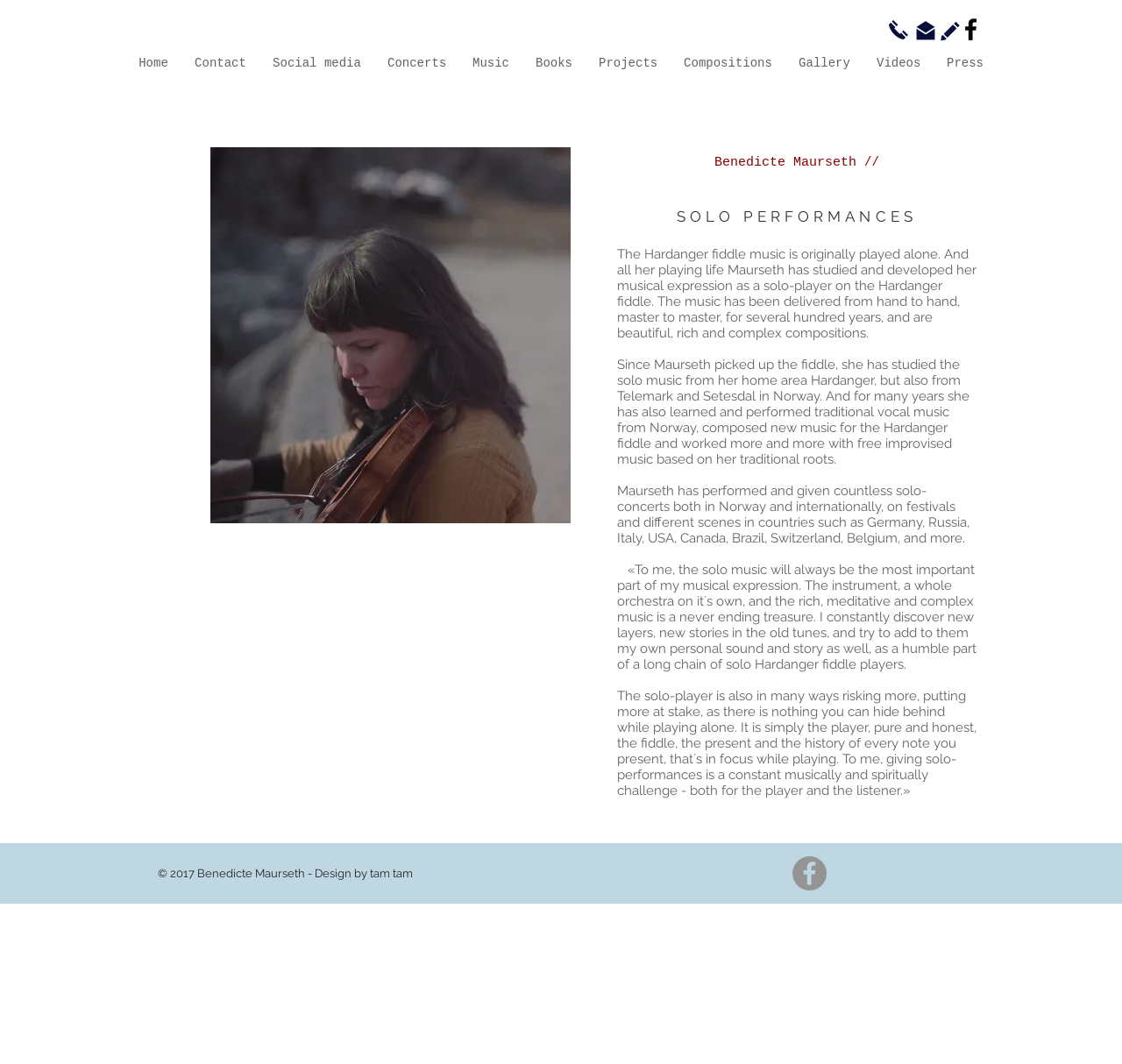Generate a comprehensive caption for the webpage you are viewing.

This webpage is about Benedicte Maurseth, a solo performer on the Hardanger fiddle. At the top, there is a navigation menu with 11 links, including "Home", "Contact", "Concerts", "Music", and more, spanning across the top of the page. Below the navigation menu, there are three small images aligned horizontally.

The main content of the page is divided into two sections. On the left, there is a large image of Benedicte Maurseth, taking up about half of the page's width. On the right, there are three headings, "Benedicte Maurseth", a blank heading, and "SOLO PERFORMANCES", stacked vertically. Below the headings, there are four paragraphs of text describing Benedicte Maurseth's background and experience as a solo Hardanger fiddle player.

The text explains that the Hardanger fiddle music is originally played alone, and Benedicte Maurseth has studied and developed her musical expression as a solo-player. She has performed and given countless solo-concerts both in Norway and internationally. The text also includes quotes from Benedicte Maurseth, describing her passion for solo music and the challenges of playing alone.

At the bottom of the page, there is a section with copyright information and a link to the designer's website. There are also two social media links, one on the top right and one on the bottom right, both leading to Facebook.